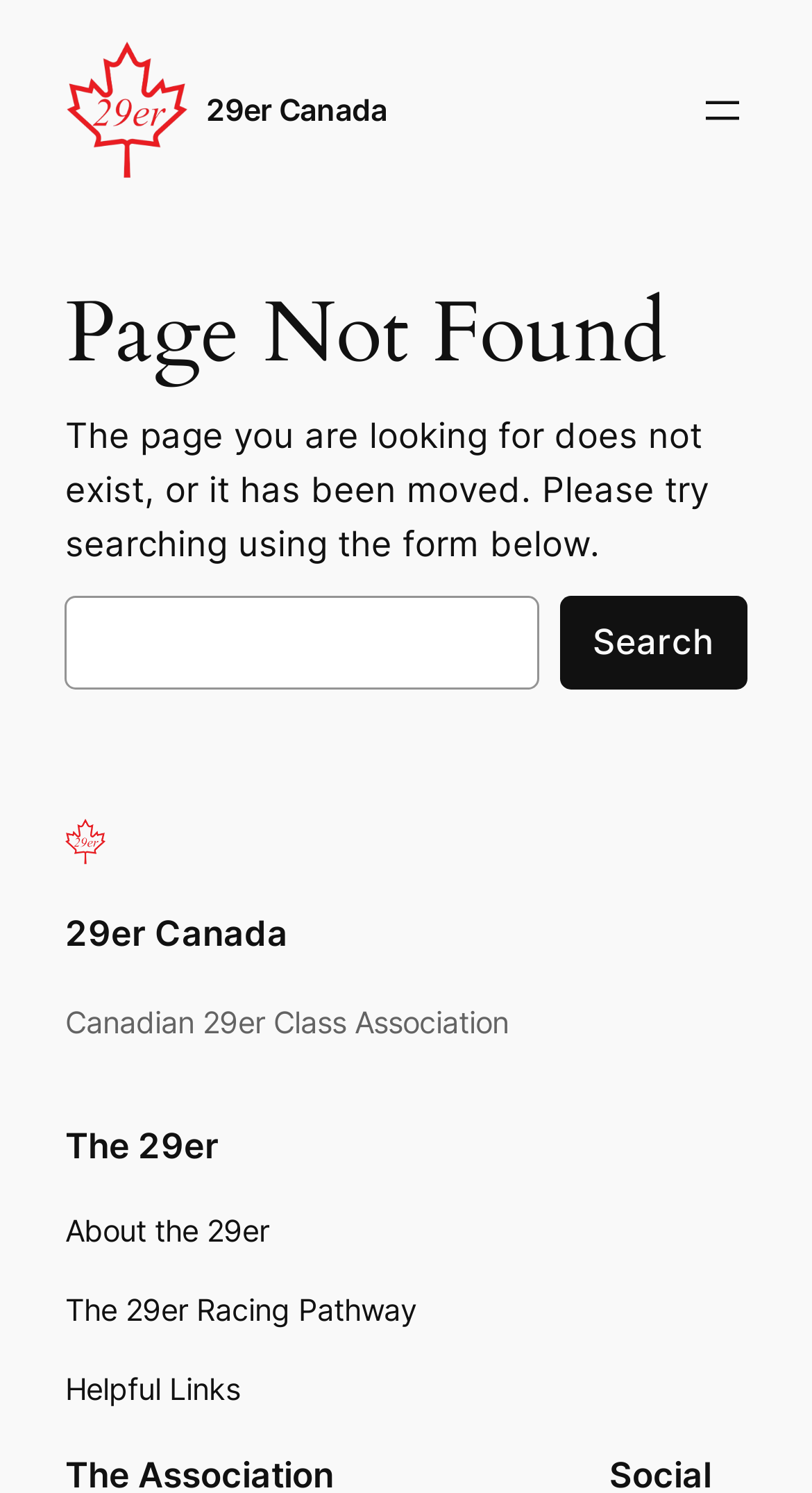Describe the webpage meticulously, covering all significant aspects.

The webpage is titled "Page not found – 29er Canada". At the top left, there is a logo of "29er Canada" which is a link and an image. Below the logo, there is a primary navigation menu on the right side, which can be opened by a button labeled "Open menu". 

The main content of the page is divided into sections. The first section has a heading "Page Not Found" and a paragraph of text explaining that the page being looked for does not exist or has been moved, and suggests using the search form below. 

Below this section, there is a search form with a label "Search", a search box, and a search button. 

Further down, there are three links to "29er Canada", with the first two being accompanied by an image of the logo. The third link is followed by a paragraph of text "Canadian 29er Class Association". 

Next, there is a heading "The 29er", and at the bottom of the page, there is a footer navigation menu with links to "About the 29er", "The 29er Racing Pathway", and "Helpful Links".